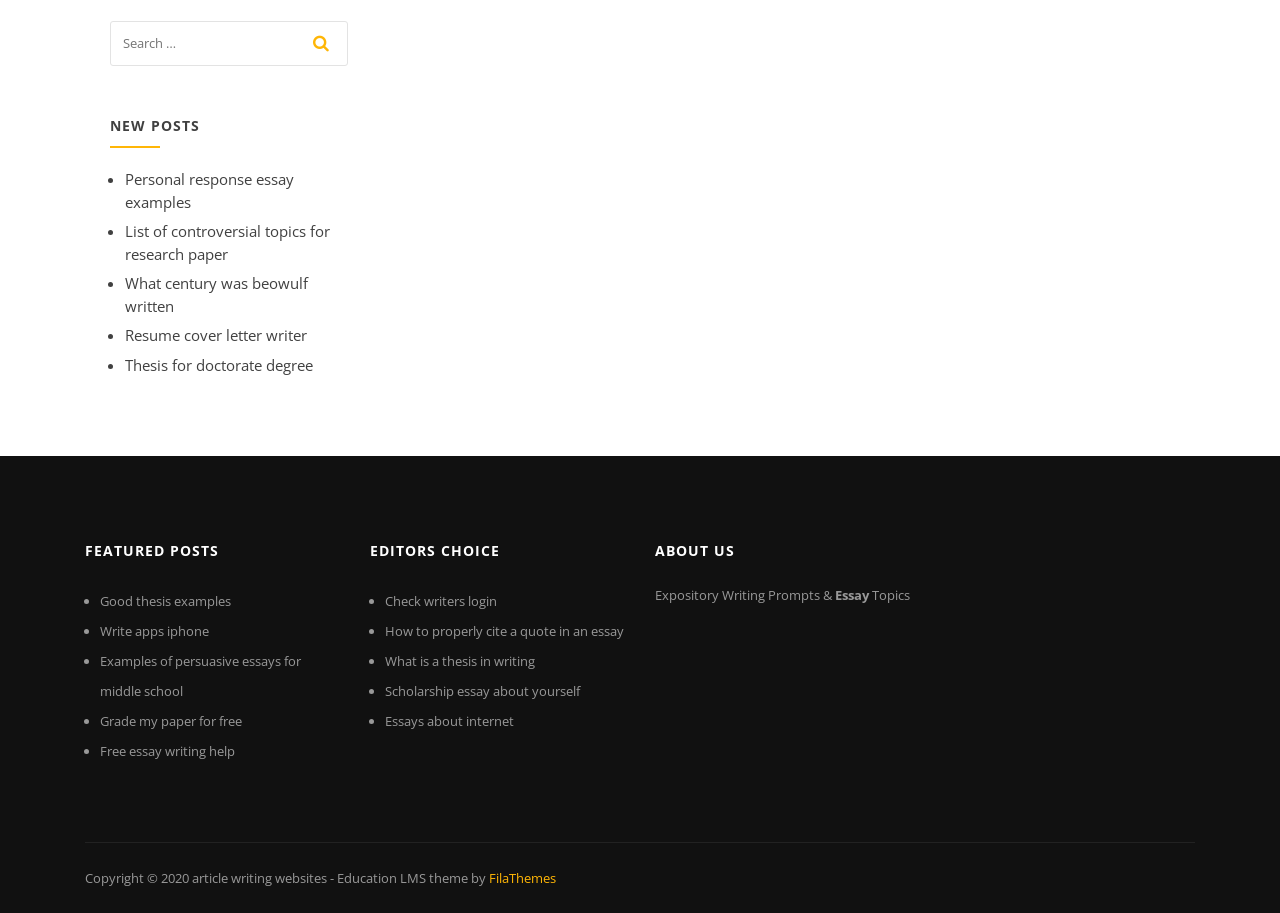Using the webpage screenshot, locate the HTML element that fits the following description and provide its bounding box: "Illuminati".

None